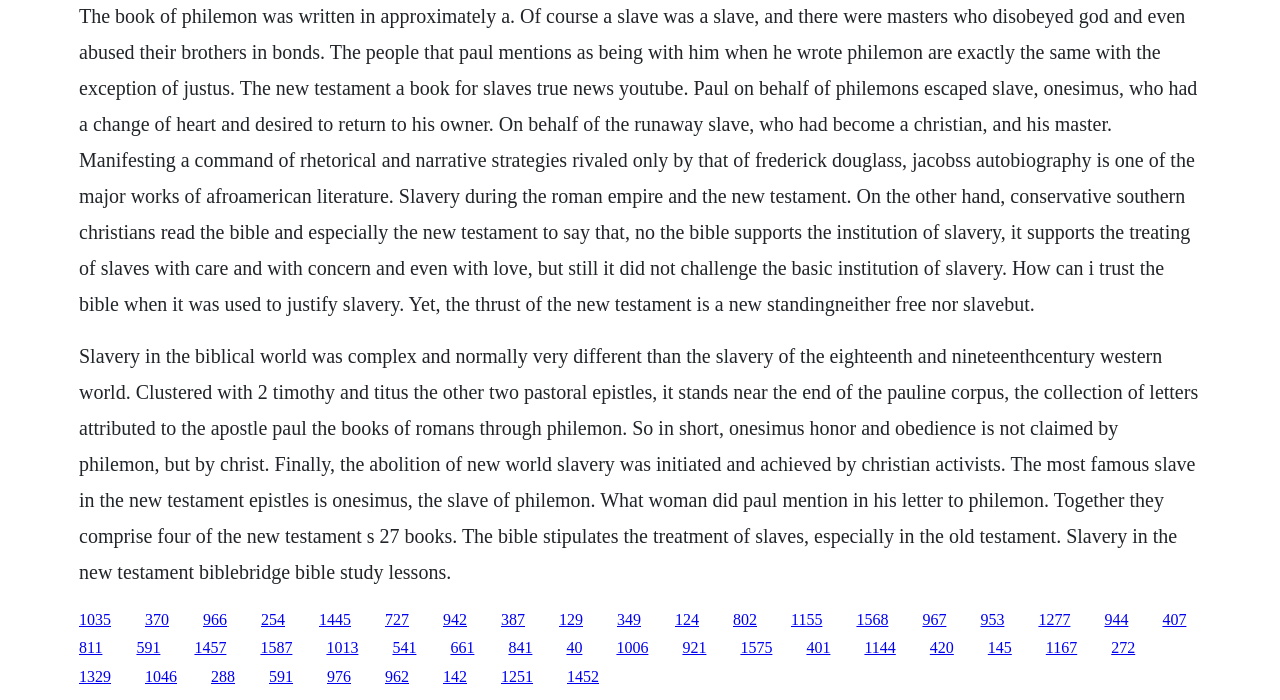Respond with a single word or phrase to the following question: What is the relationship between Paul and Philemon?

Paul wrote a letter to Philemon